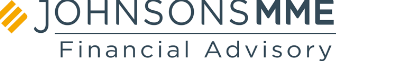Utilize the details in the image to give a detailed response to the question: What is symbolized by the stylized icon?

The stylized icon consisting of three yellow stripes that form a flame-like shape symbolizes growth and prosperity, which is likely a key aspect of the firm's mission or values.